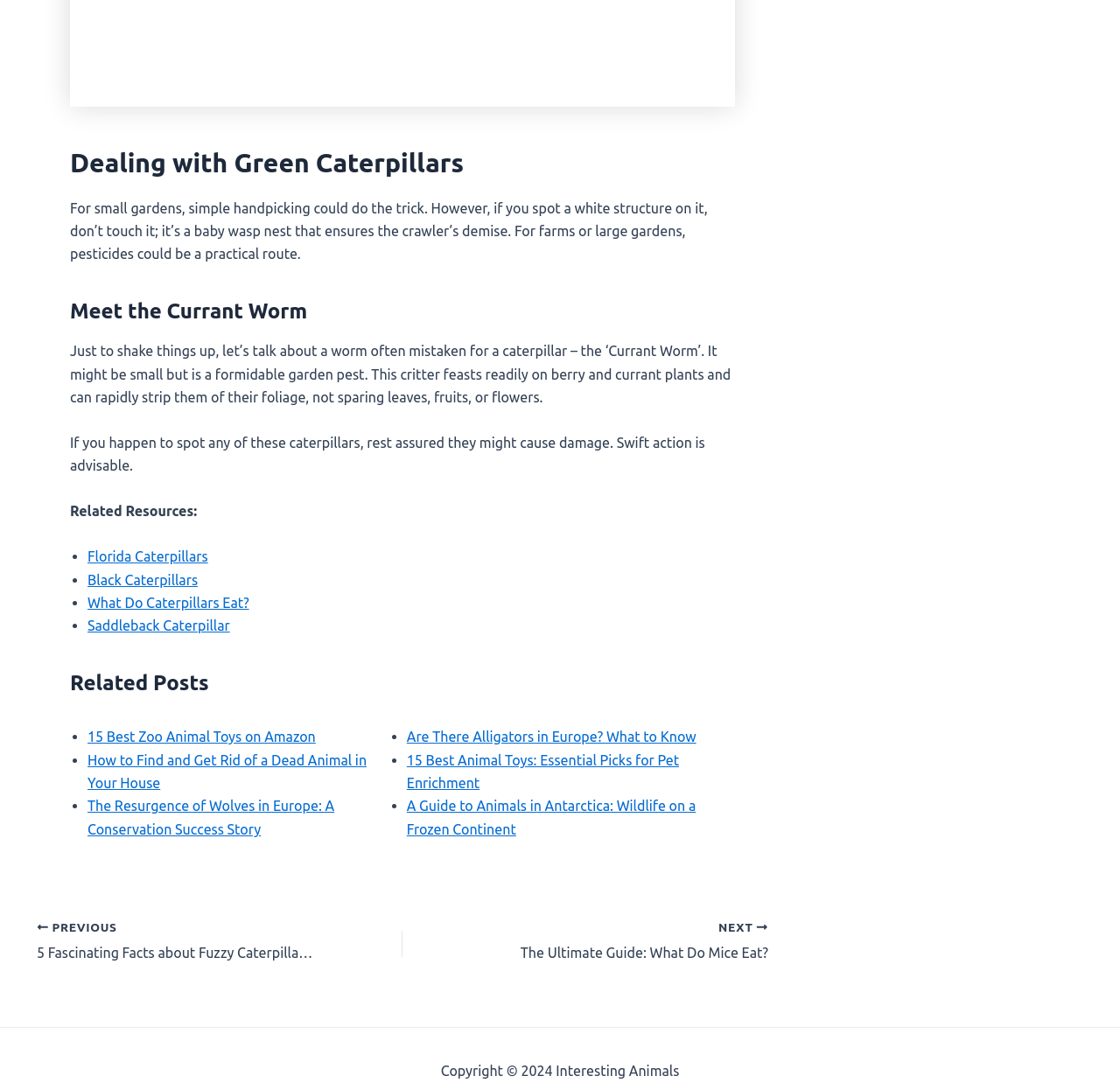Pinpoint the bounding box coordinates of the element that must be clicked to accomplish the following instruction: "Click on 'Florida Caterpillars'". The coordinates should be in the format of four float numbers between 0 and 1, i.e., [left, top, right, bottom].

[0.078, 0.507, 0.186, 0.521]